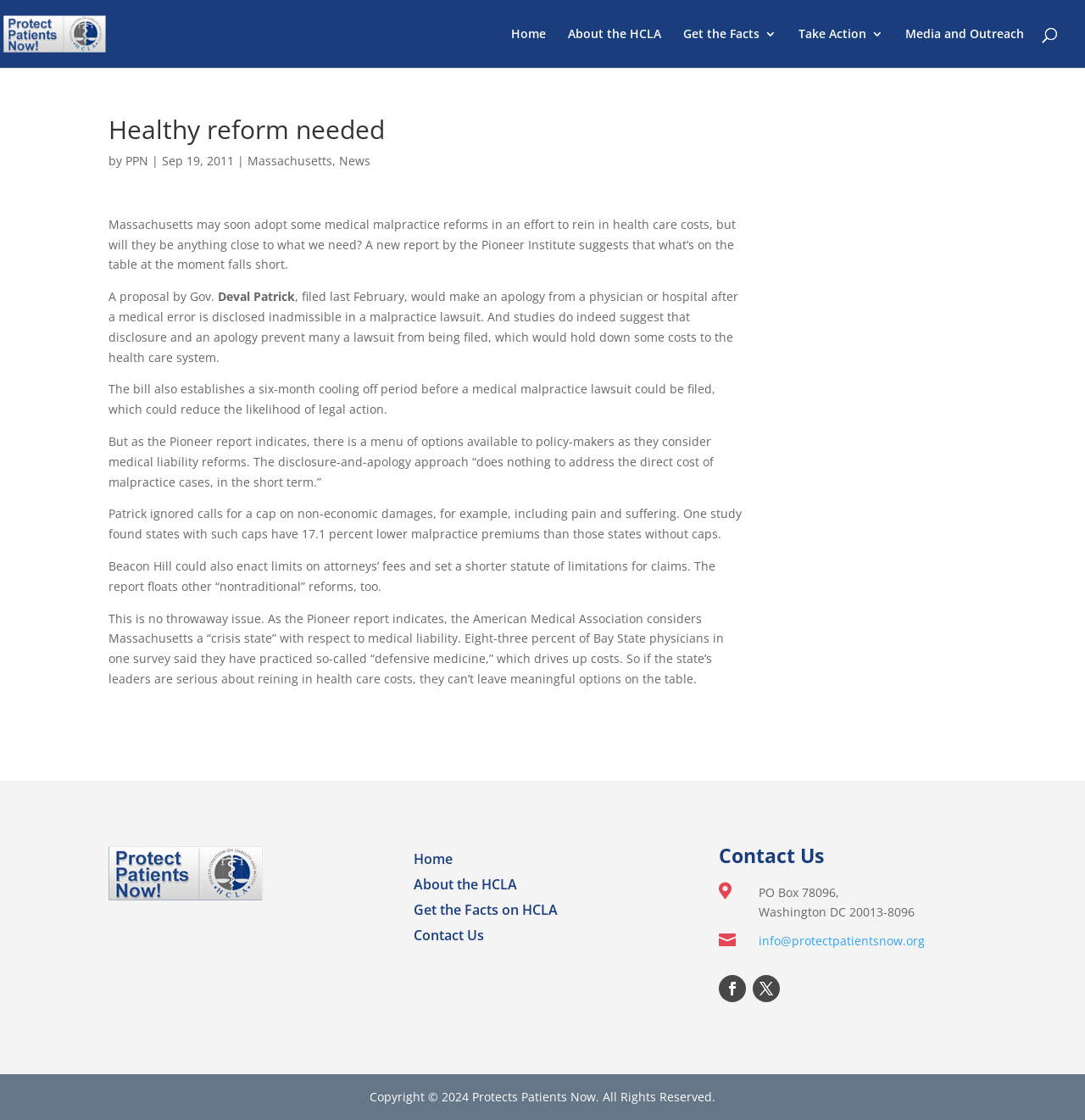What is the address of the organization?
Could you give a comprehensive explanation in response to this question?

The answer can be found by looking at the 'Contact Us' section at the bottom of the webpage, where the organization's address is listed.